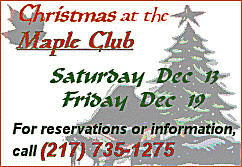Please provide a detailed answer to the question below by examining the image:
What are the dates of the event?

The dates of the event are clearly mentioned in the announcement as 'Saturday Dec 13' and 'Friday Dec 19'. These dates are likely the specific days when the Christmas celebrations will take place at the Maple Club.